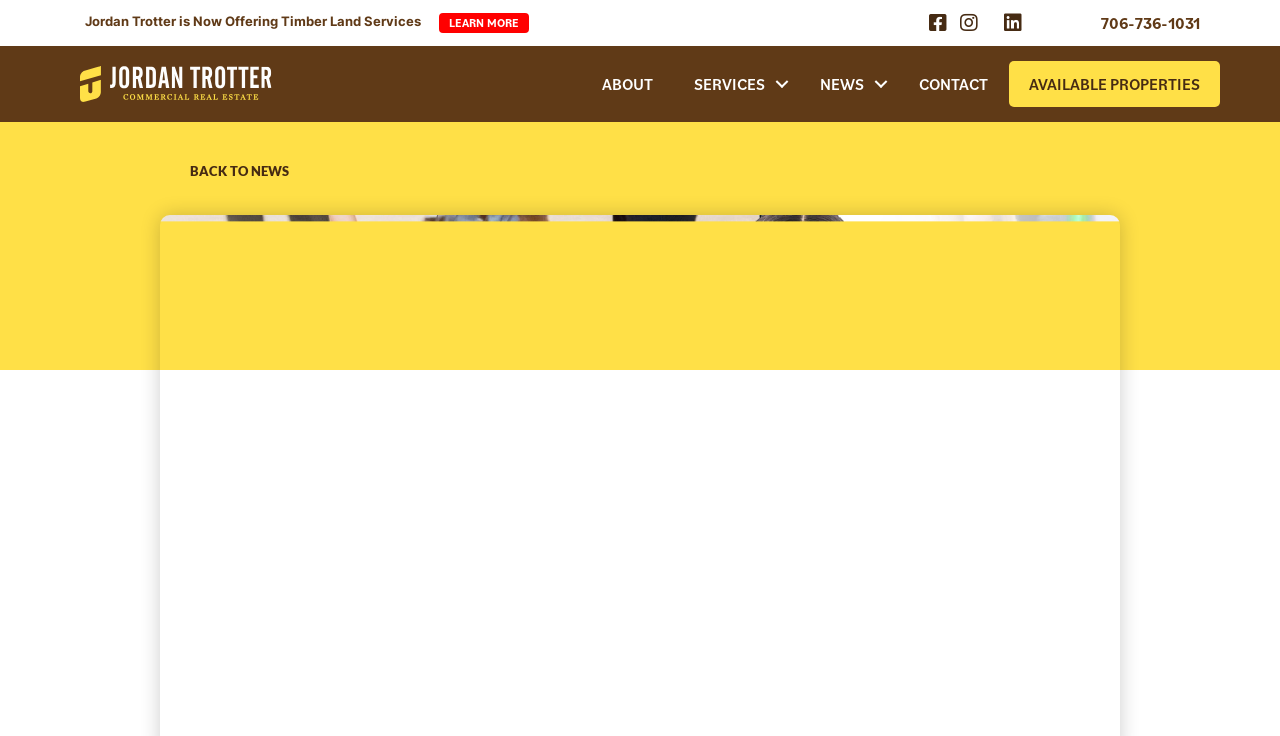Find the bounding box coordinates of the area to click in order to follow the instruction: "visit Jordan Trotter Commercial Real Estate homepage".

[0.062, 0.097, 0.212, 0.124]